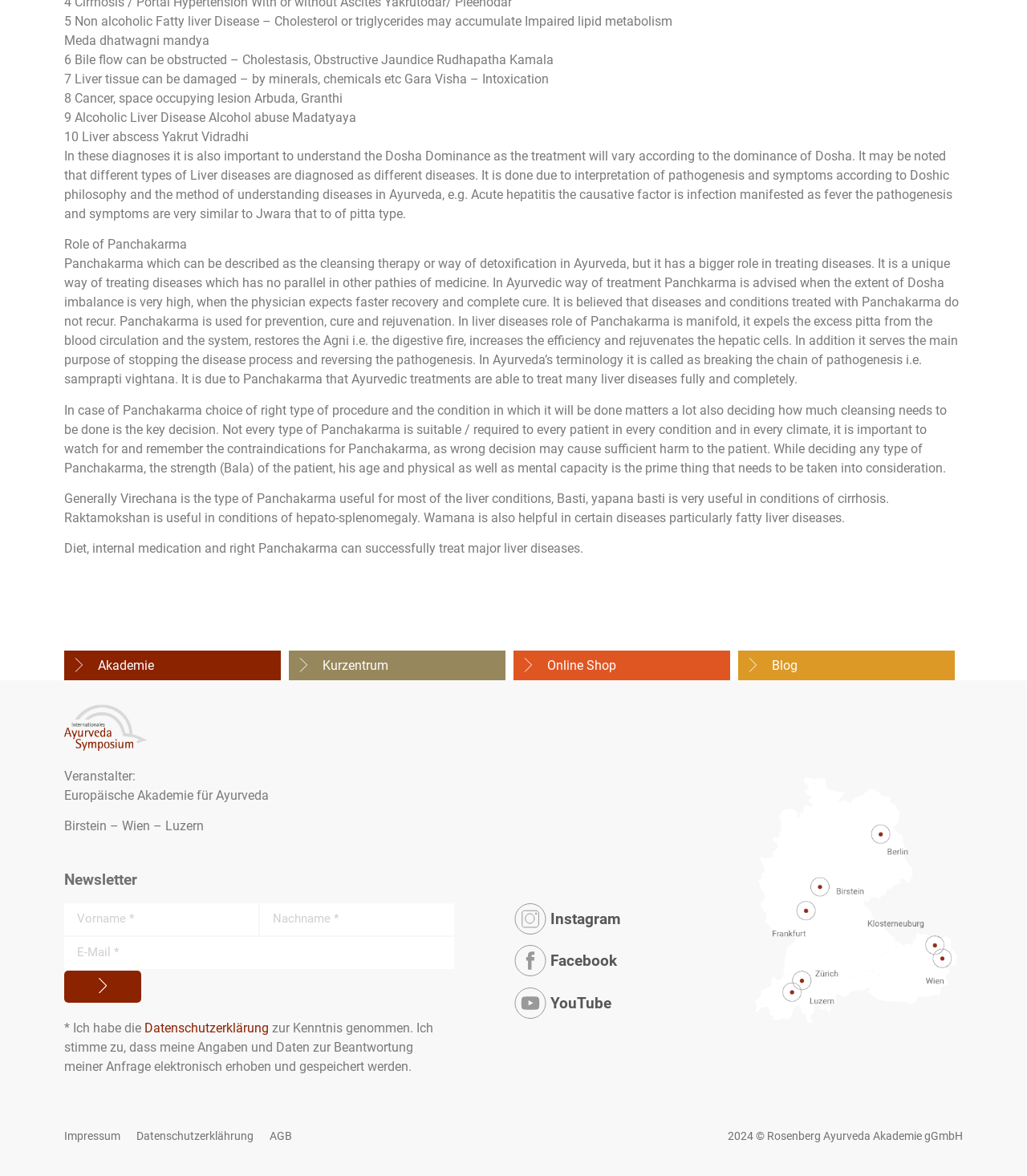Locate the UI element that matches the description parent_node: Vorname name="form_fields[vname]" placeholder="Vorname *" in the webpage screenshot. Return the bounding box coordinates in the format (top-left x, top-left y, bottom-right x, bottom-right y), with values ranging from 0 to 1.

[0.062, 0.768, 0.252, 0.795]